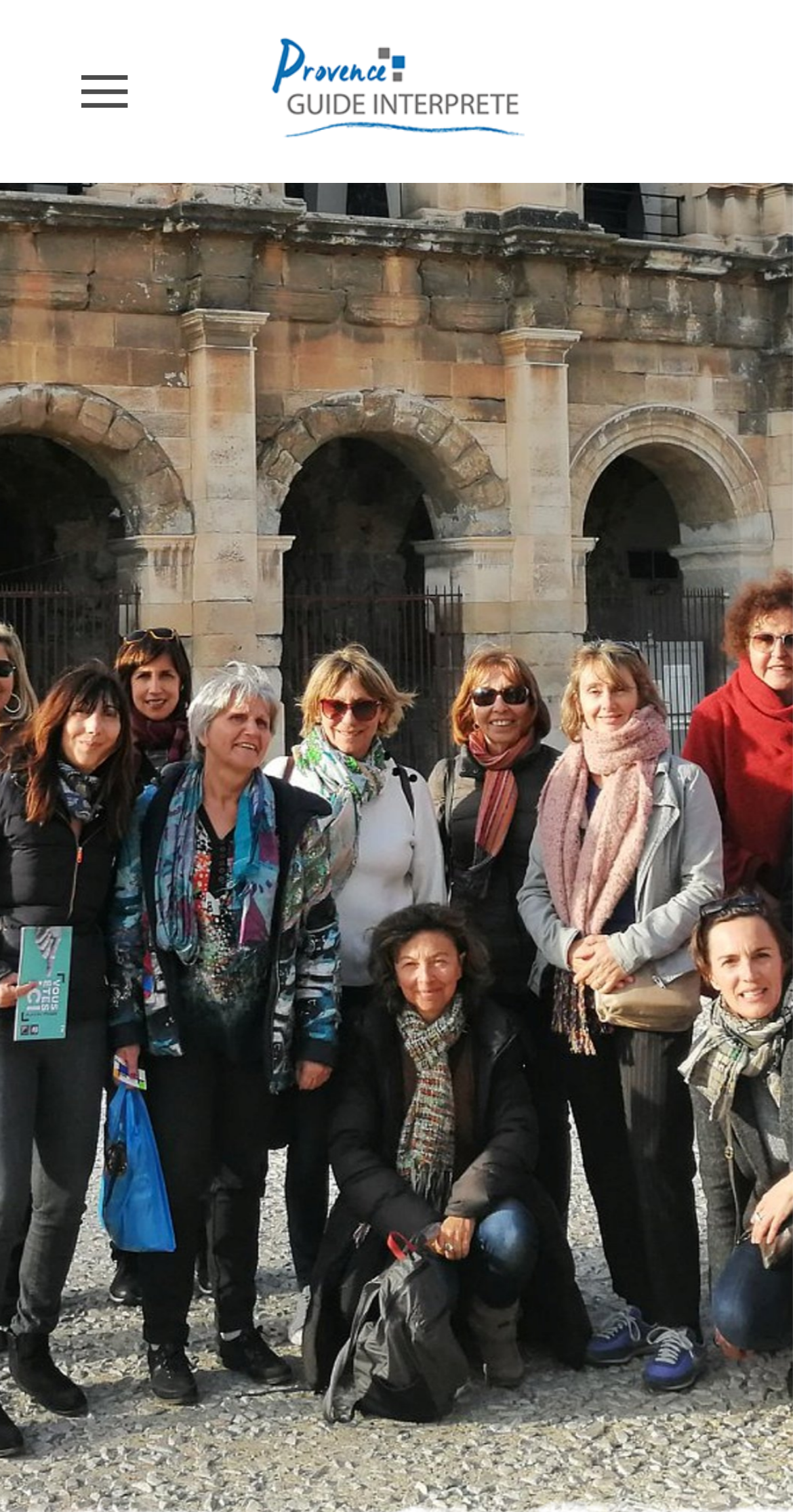Using the given element description, provide the bounding box coordinates (top-left x, top-left y, bottom-right x, bottom-right y) for the corresponding UI element in the screenshot: Read more

[0.319, 0.717, 0.681, 0.774]